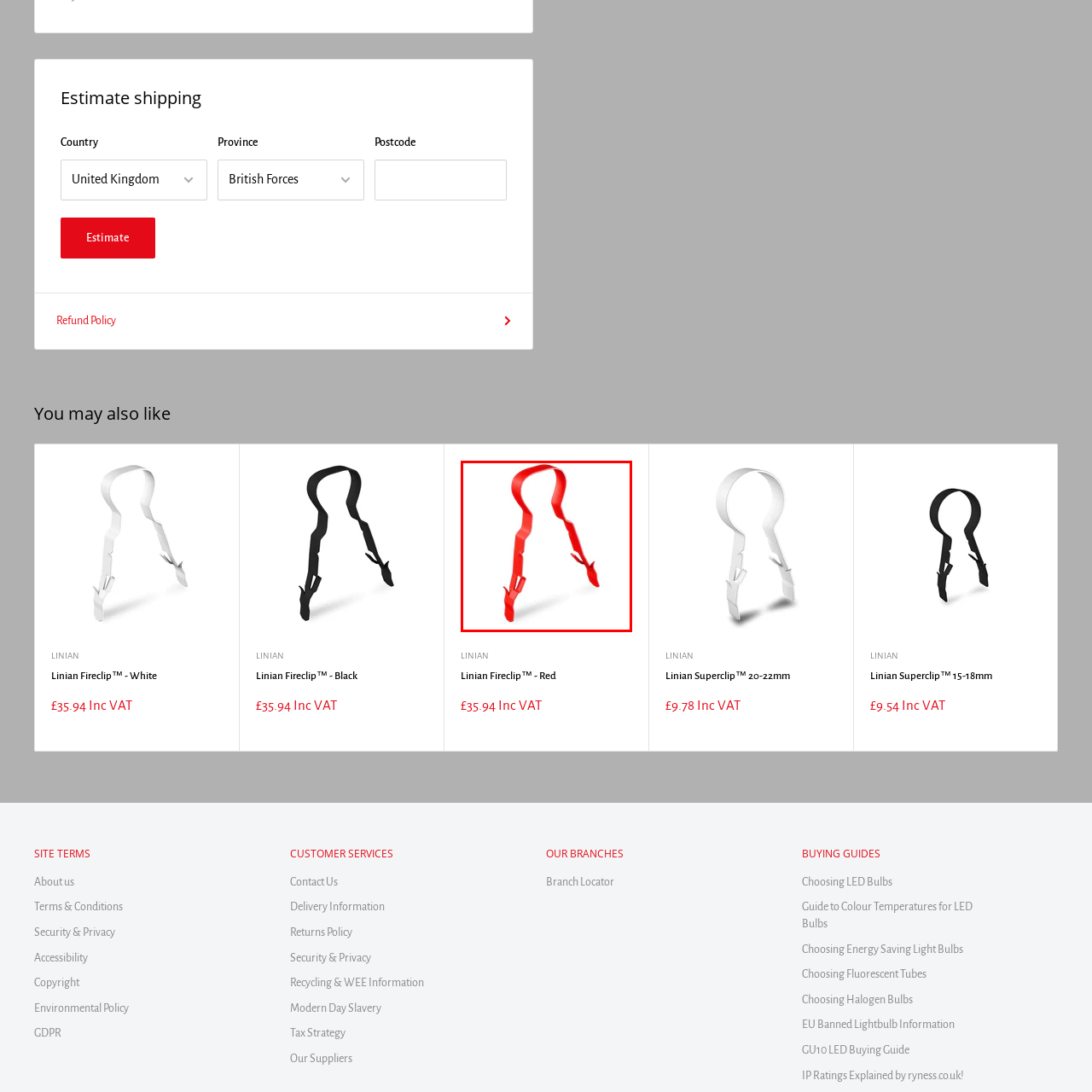How much does the Linian Fireclip™ cost?
Observe the image inside the red bounding box and answer the question using only one word or a short phrase.

£35.94